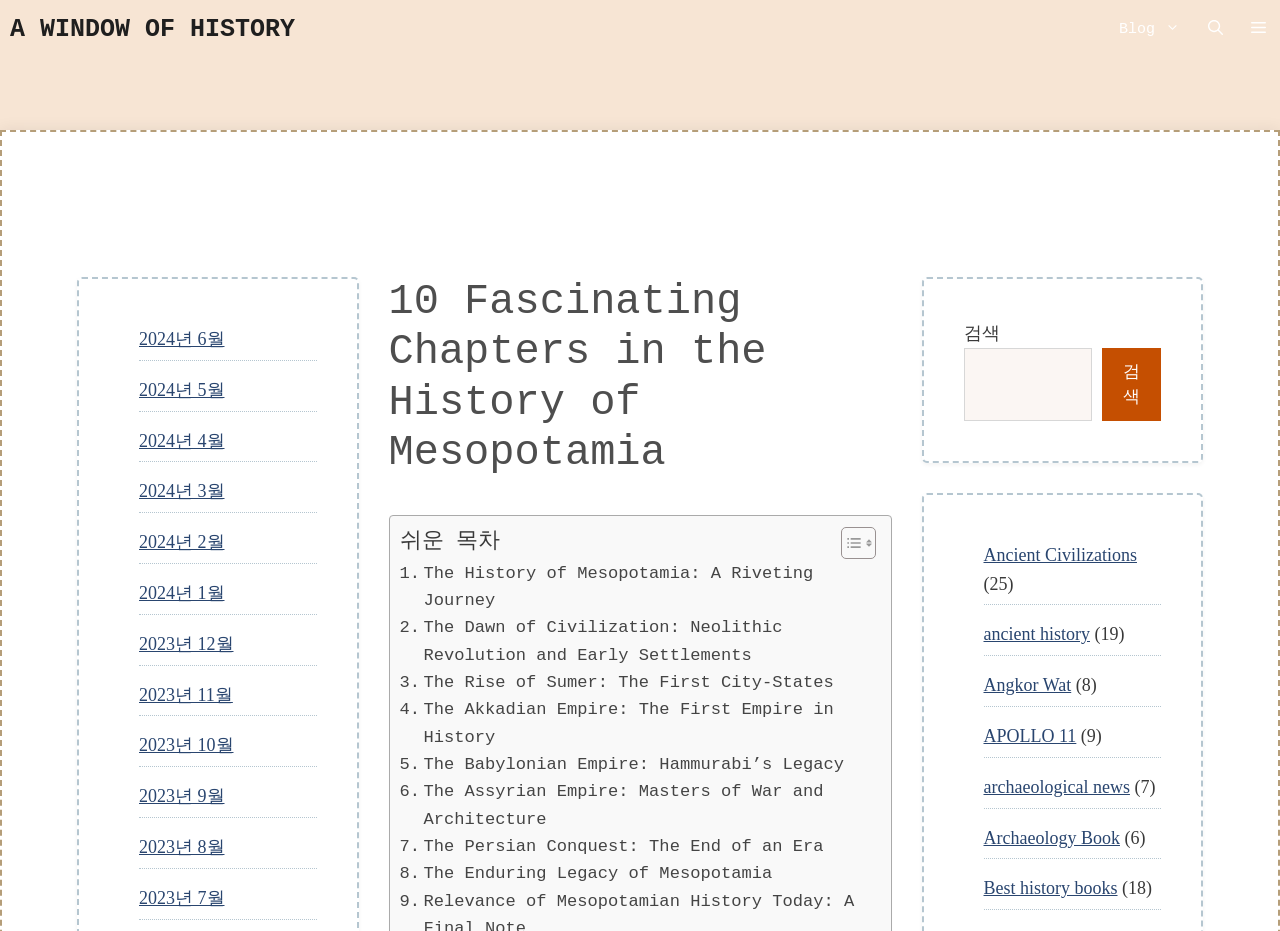Provide a thorough description of this webpage.

This webpage is about the history of Mesopotamia, with a focus on 10 key chapters. At the top, there is a navigation bar with links to "A WINDOW OF HISTORY", "Blog", and buttons to open search and off-canvas panel. Below the navigation bar, there is a header section with the title "10 Fascinating Chapters in the History of Mesopotamia".

On the left side of the page, there is a table of contents with links to each of the 10 chapters, including "The History of Mesopotamia: A Riveting Journey", "The Dawn of Civilization: Neolithic Revolution and Early Settlements", and "The Enduring Legacy of Mesopotamia". Each chapter link is accompanied by a brief description.

On the right side of the page, there is a search bar with a search button and a list of links to related topics, including "Ancient Civilizations", "Ancient History", and "Archaeological News". Each topic link is accompanied by a number in parentheses, indicating the number of related articles.

There are also links to specific dates, ranging from January 2024 to July 2023, which likely lead to archives of articles published during those months.